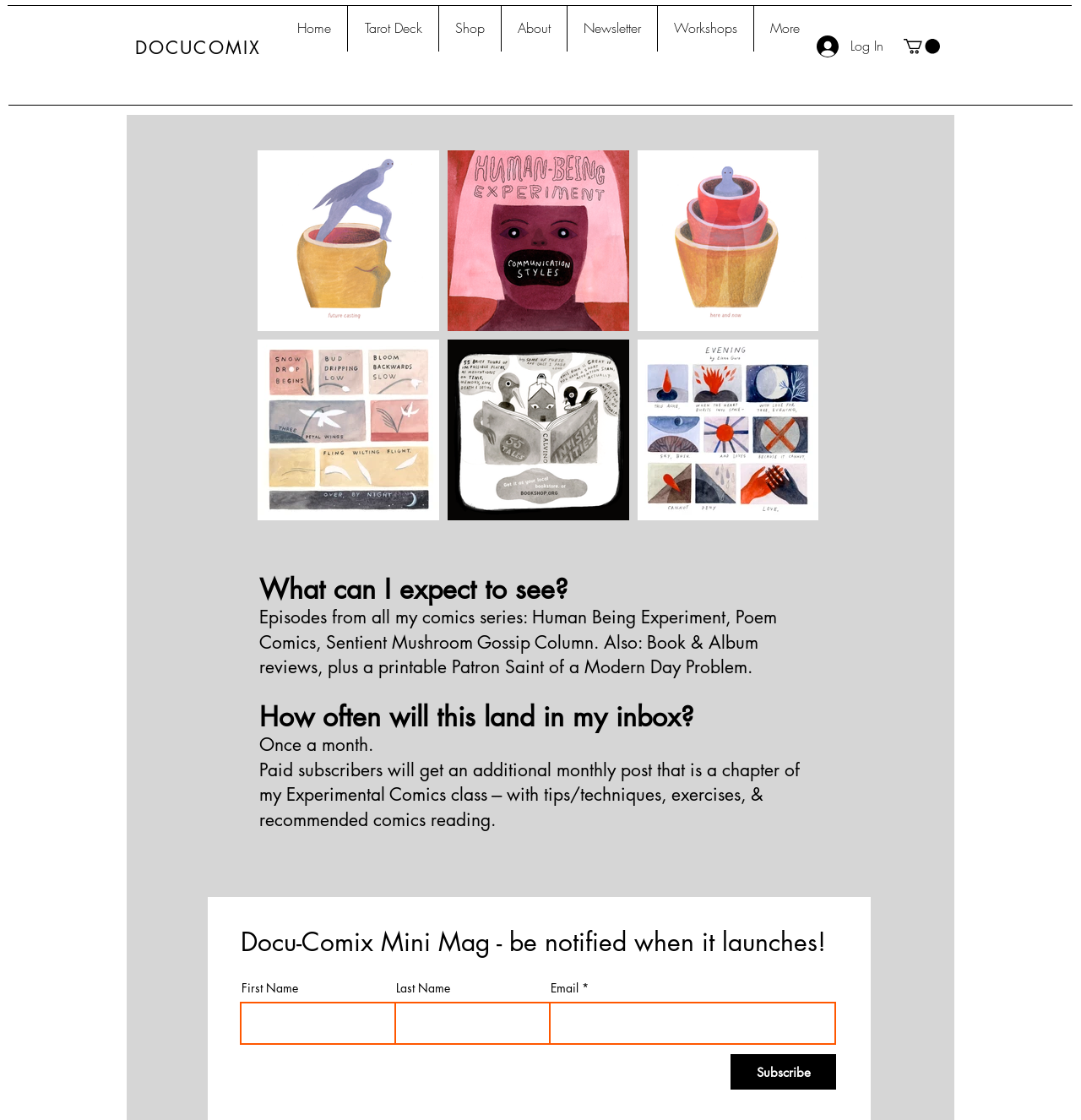Determine the bounding box of the UI component based on this description: "Workshops". The bounding box coordinates should be four float values between 0 and 1, i.e., [left, top, right, bottom].

[0.609, 0.005, 0.697, 0.046]